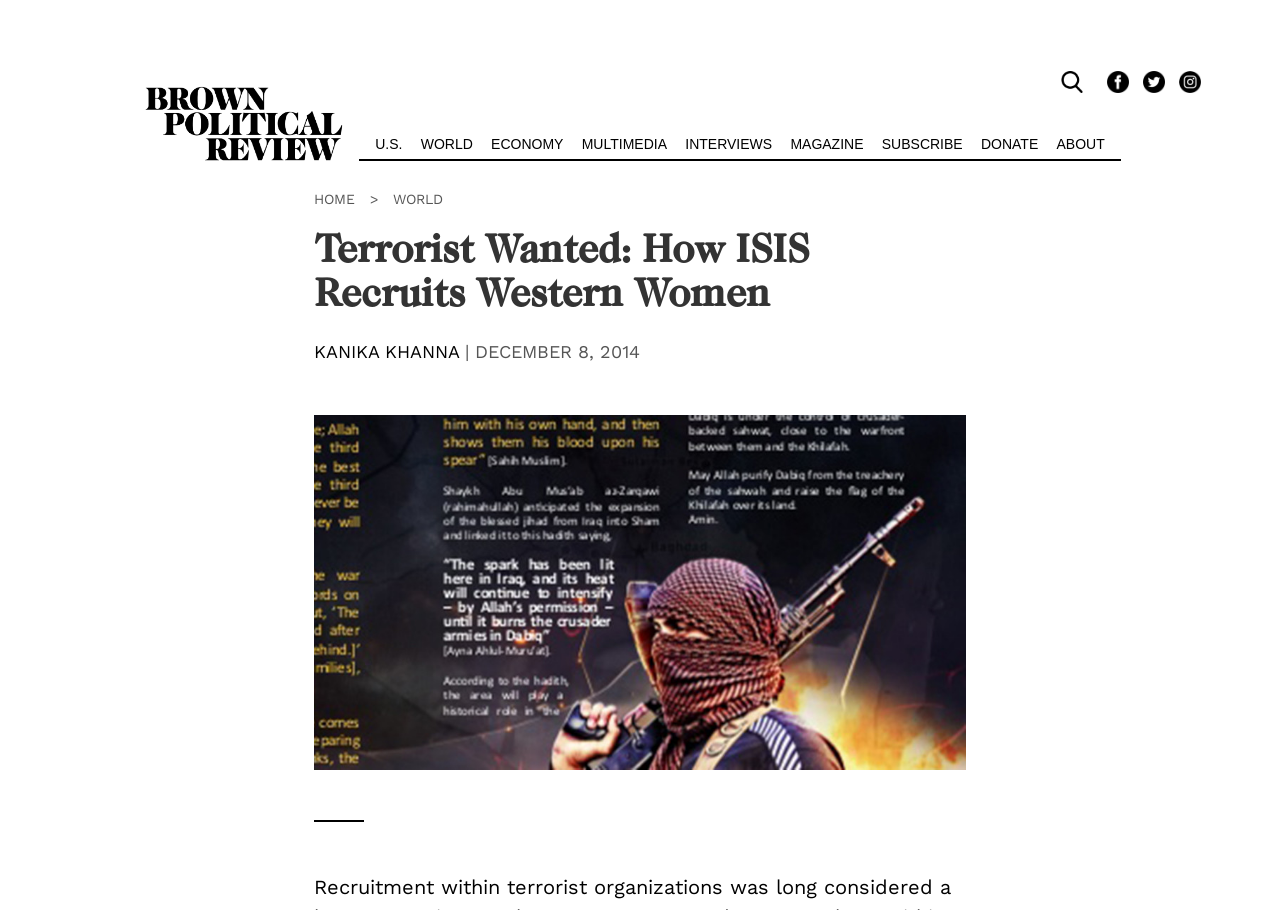When was the article published?
Please give a detailed answer to the question using the information shown in the image.

I determined the answer by looking at the time element with the description 'DECEMBER 8, 2014' and its bounding box coordinates [0.371, 0.375, 0.5, 0.398], which suggests it is the publication date of the article.